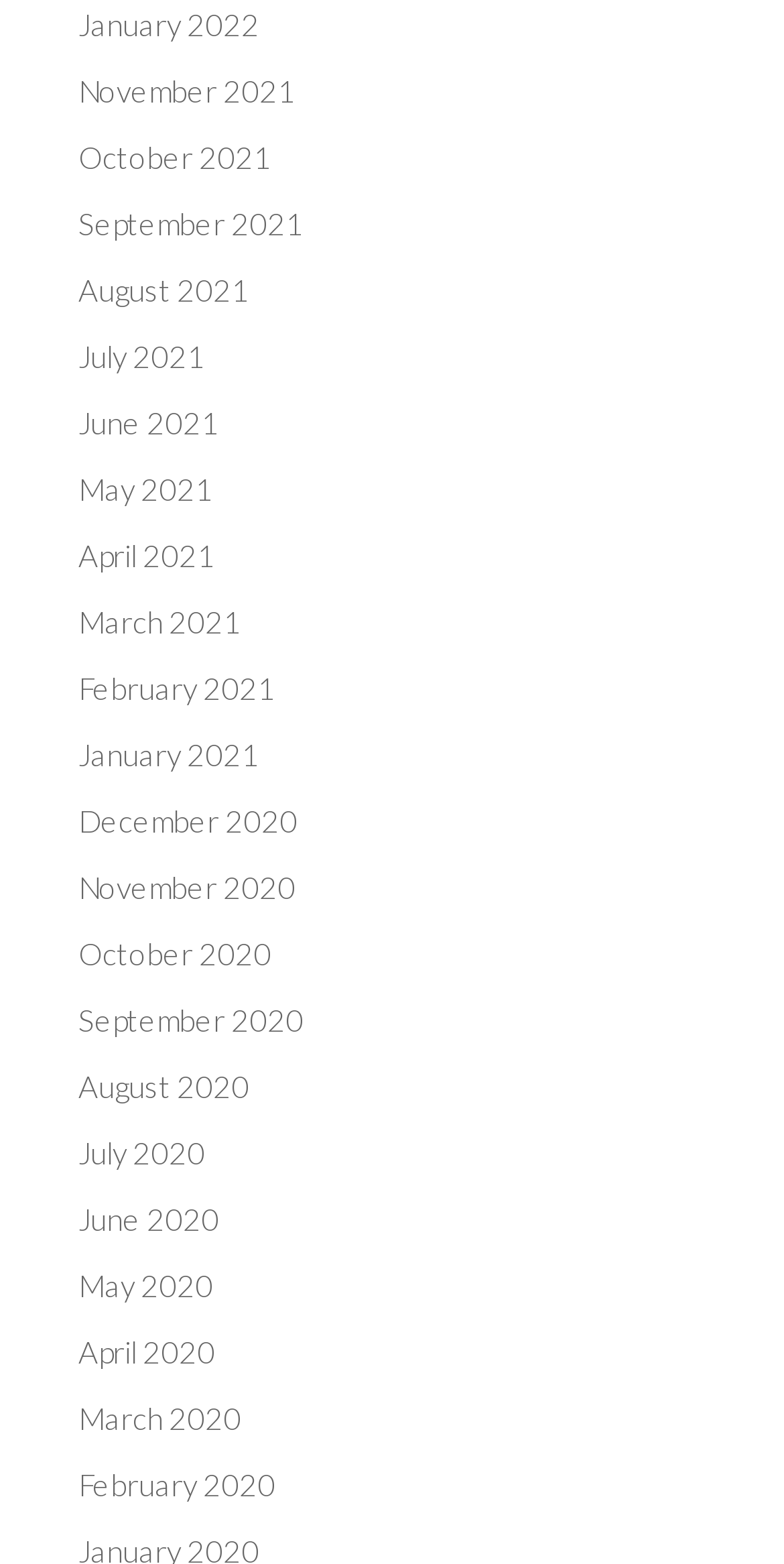What is the earliest month listed on the webpage?
Based on the screenshot, respond with a single word or phrase.

January 2020